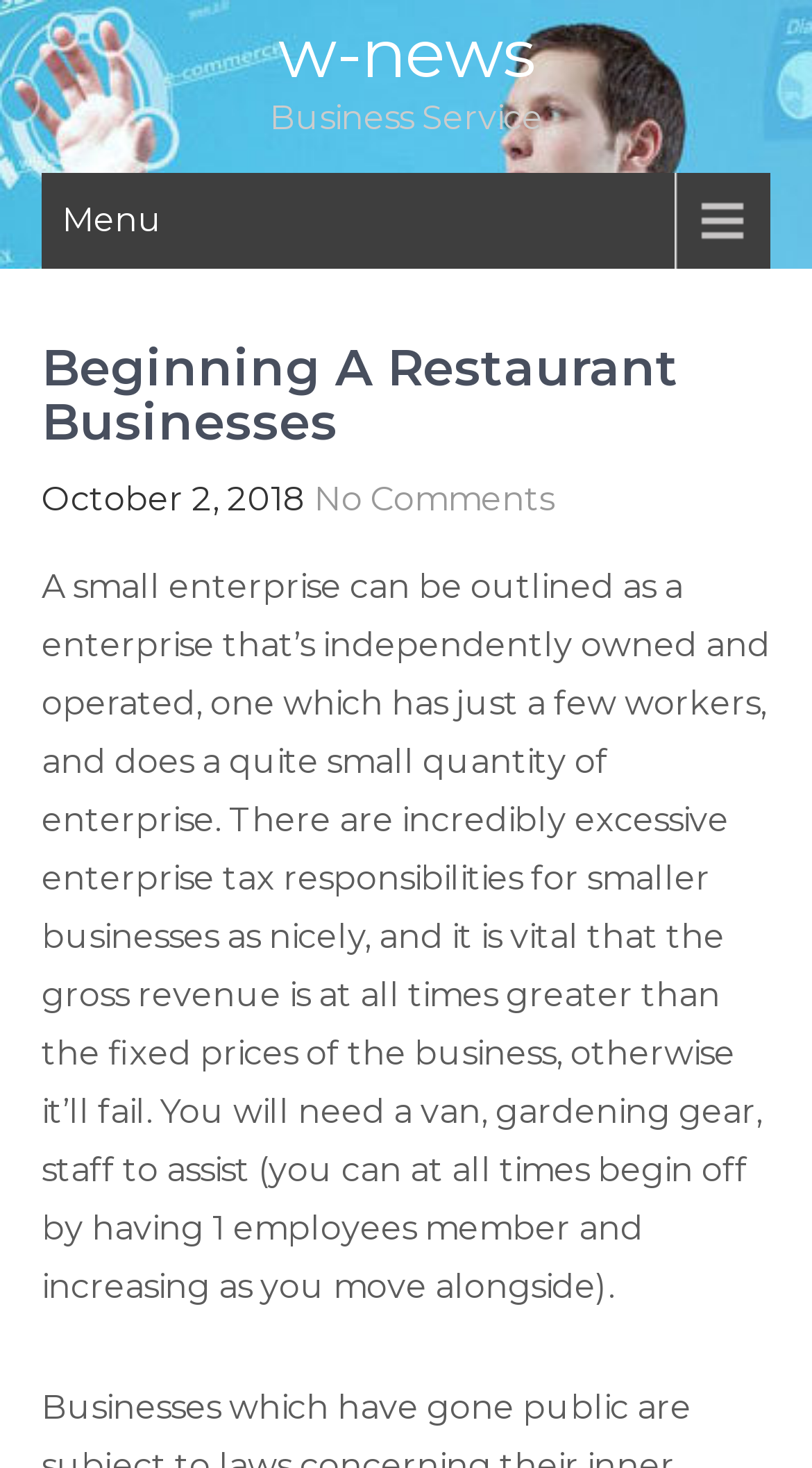When was the article published?
Give a single word or phrase answer based on the content of the image.

October 2, 2018